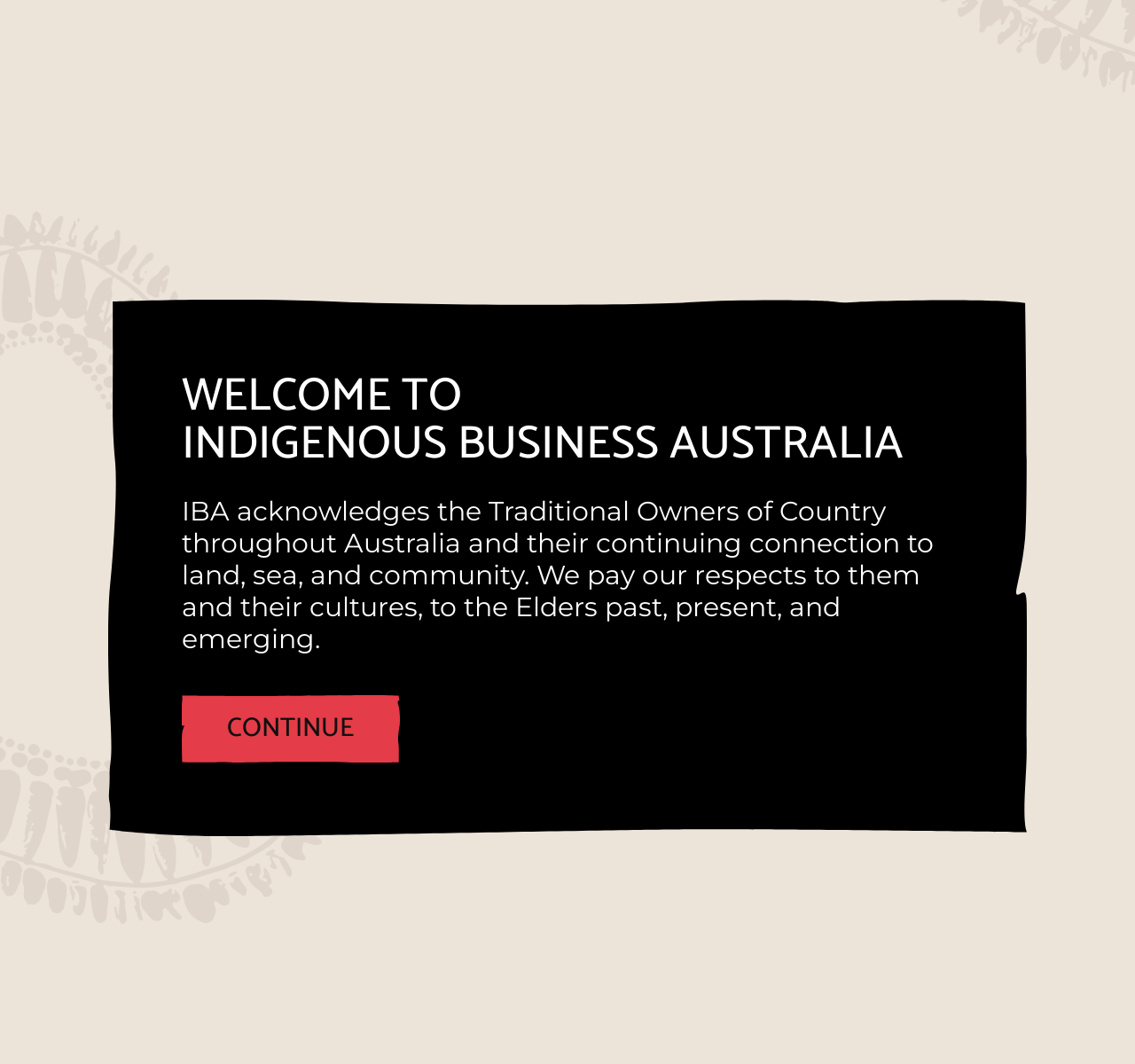Identify the main title of the webpage and generate its text content.

MAKE A PUBLIC INTEREST DISCLOSURE